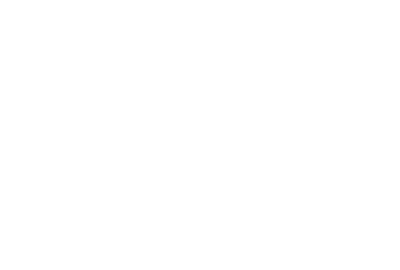What is the goal of the hiking series?
Give a detailed response to the question by analyzing the screenshot.

The goal of the hiking series is to transform participants into independent hikers, as emphasized in the caption, which aims to provide opportunities for newcomers to discover breathtaking trails and learn essential hiking skills in a supportive environment.